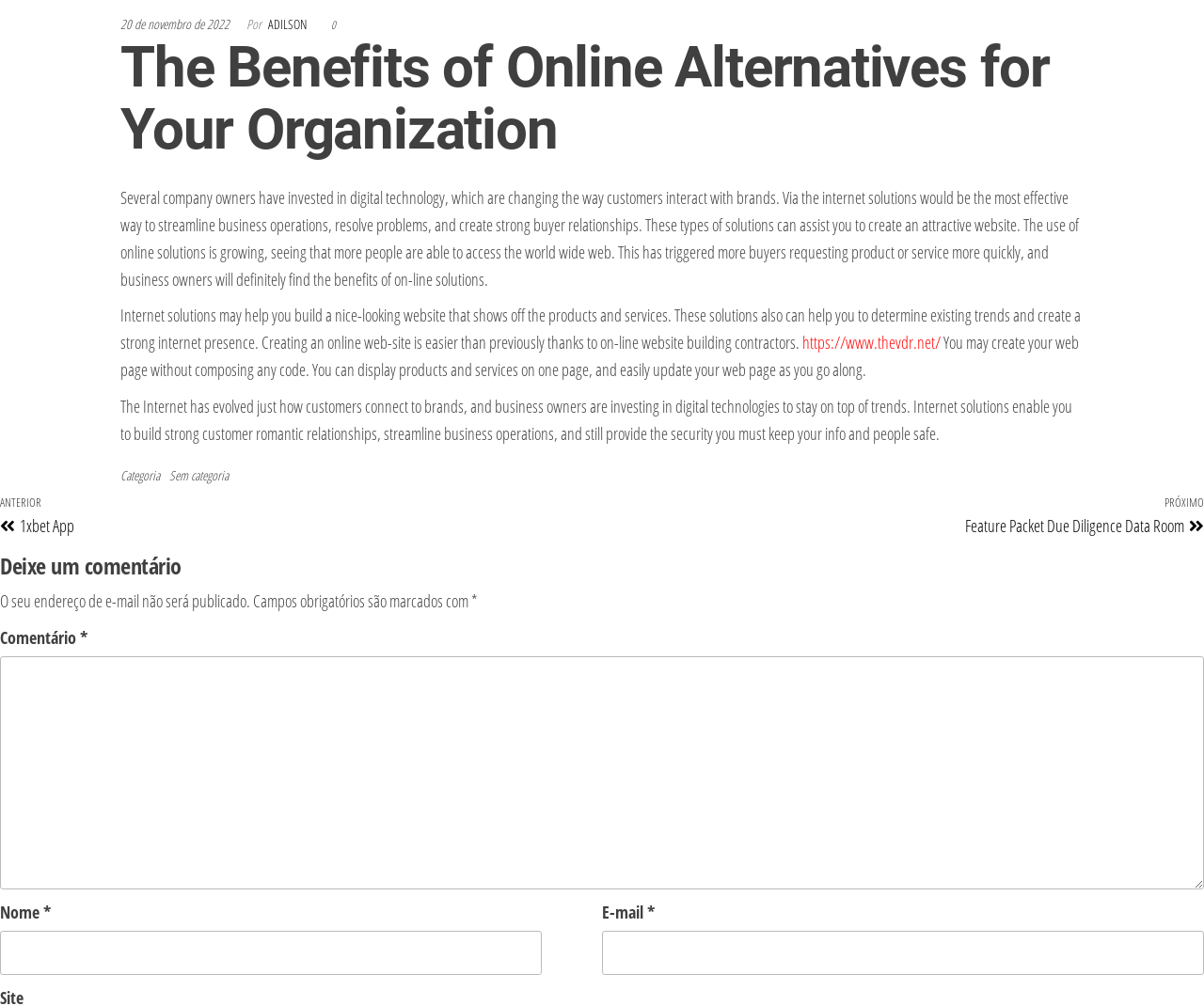Answer the question with a single word or phrase: 
Who wrote the article?

ADILSON